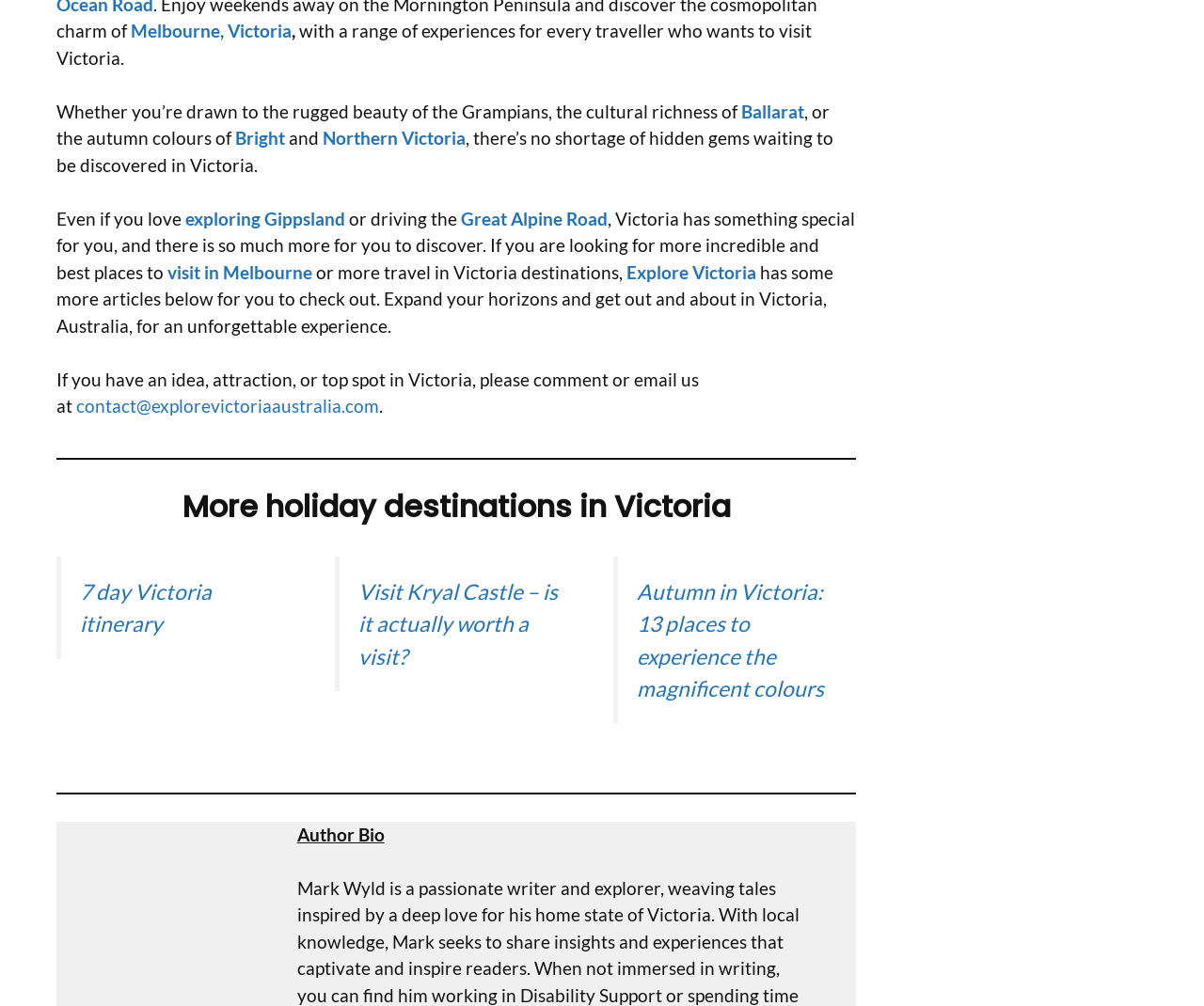Determine the bounding box for the UI element as described: "Northern Victoria". The coordinates should be represented as four float numbers between 0 and 1, formatted as [left, top, right, bottom].

[0.268, 0.127, 0.387, 0.148]